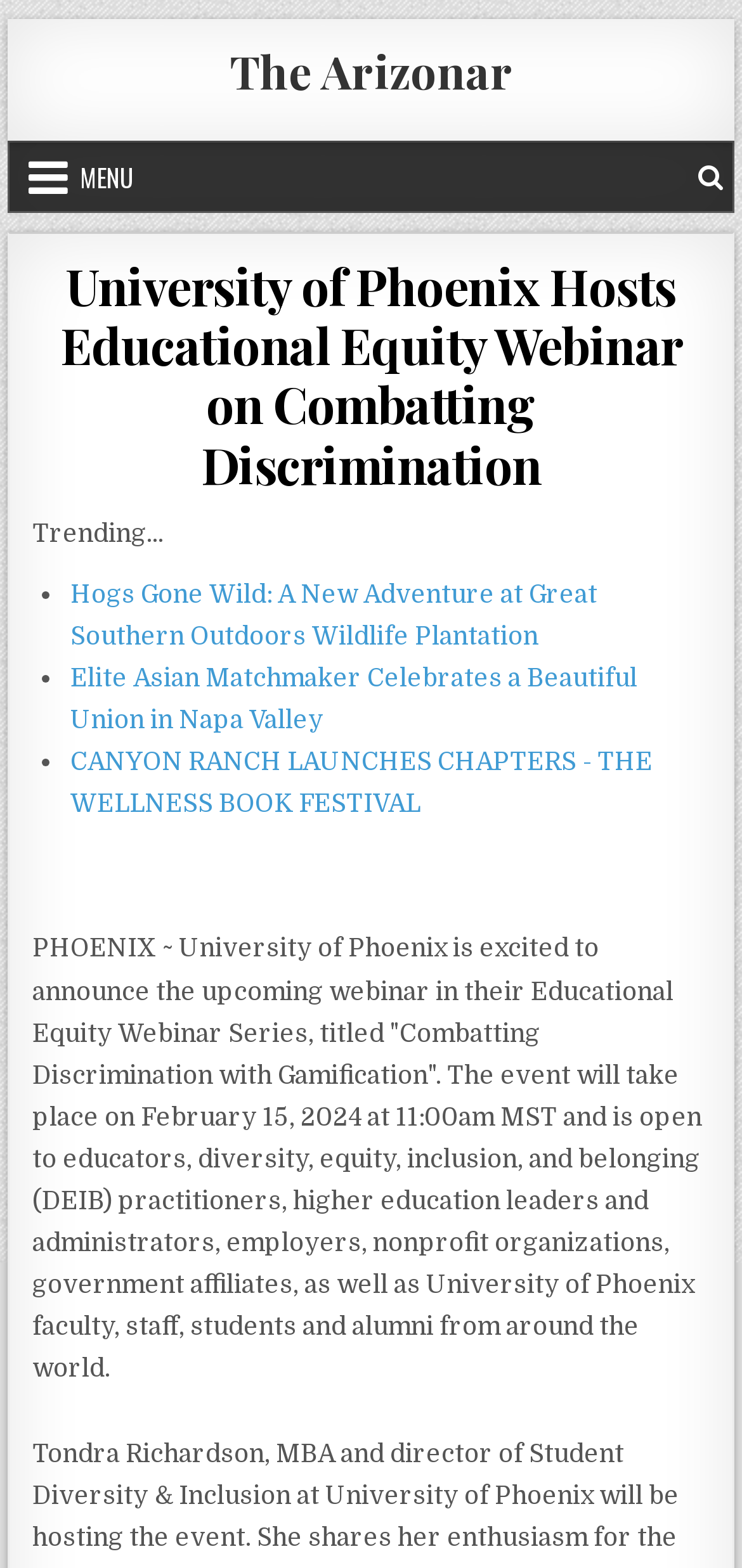Based on the image, provide a detailed and complete answer to the question: 
Who can attend the webinar?

The webinar is open to educators, diversity, equity, inclusion, and belonging (DEIB) practitioners, higher education leaders and administrators, employers, nonprofit organizations, government affiliates, as well as University of Phoenix faculty, staff, students and alumni from around the world, as mentioned in the text.